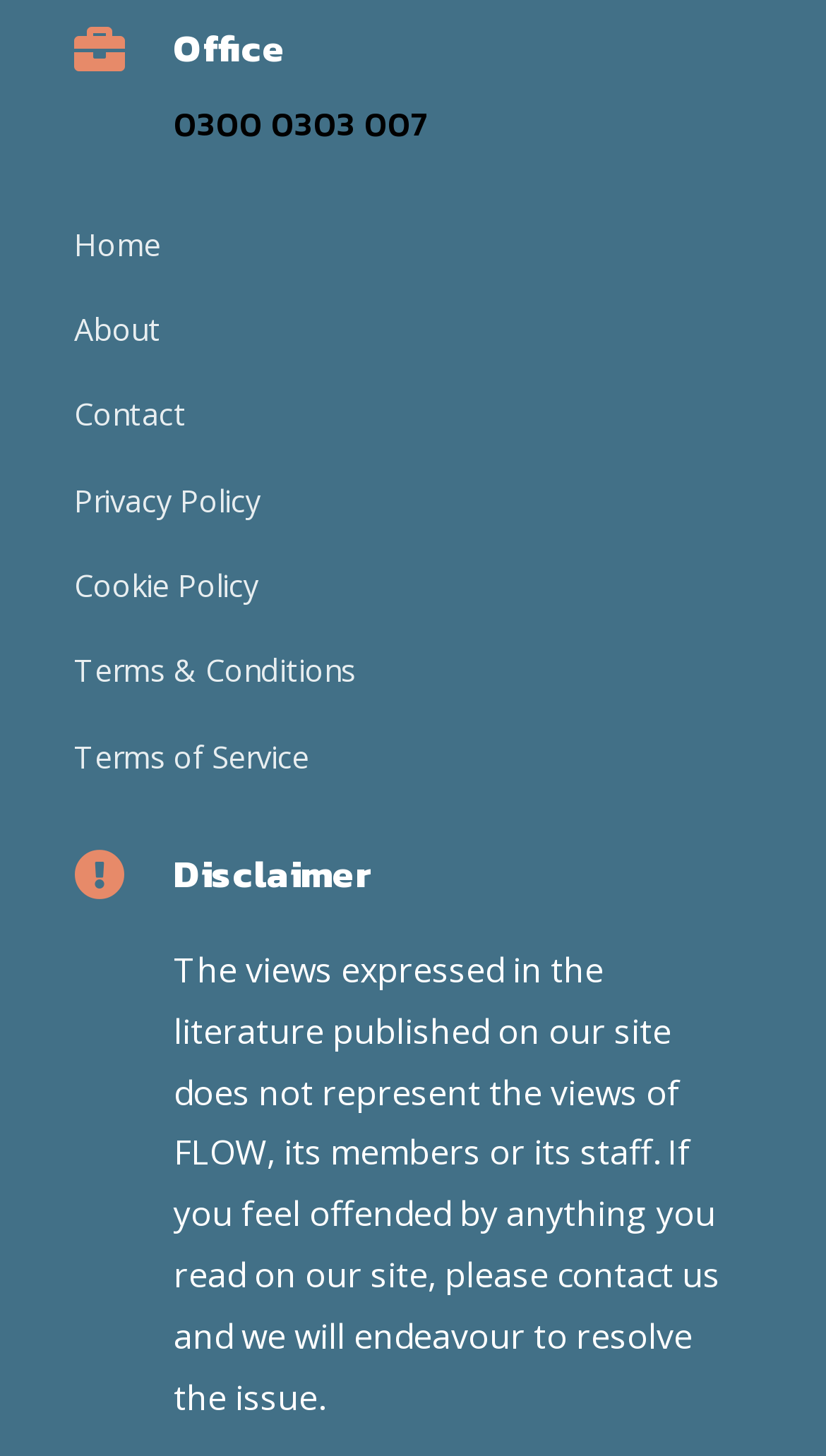What is the purpose of the disclaimer?
Refer to the image and give a detailed answer to the question.

The disclaimer text states that the views expressed on the site do not represent the views of FLOW, its members, or its staff. This implies that the purpose of the disclaimer is to clarify the views expressed on the site.